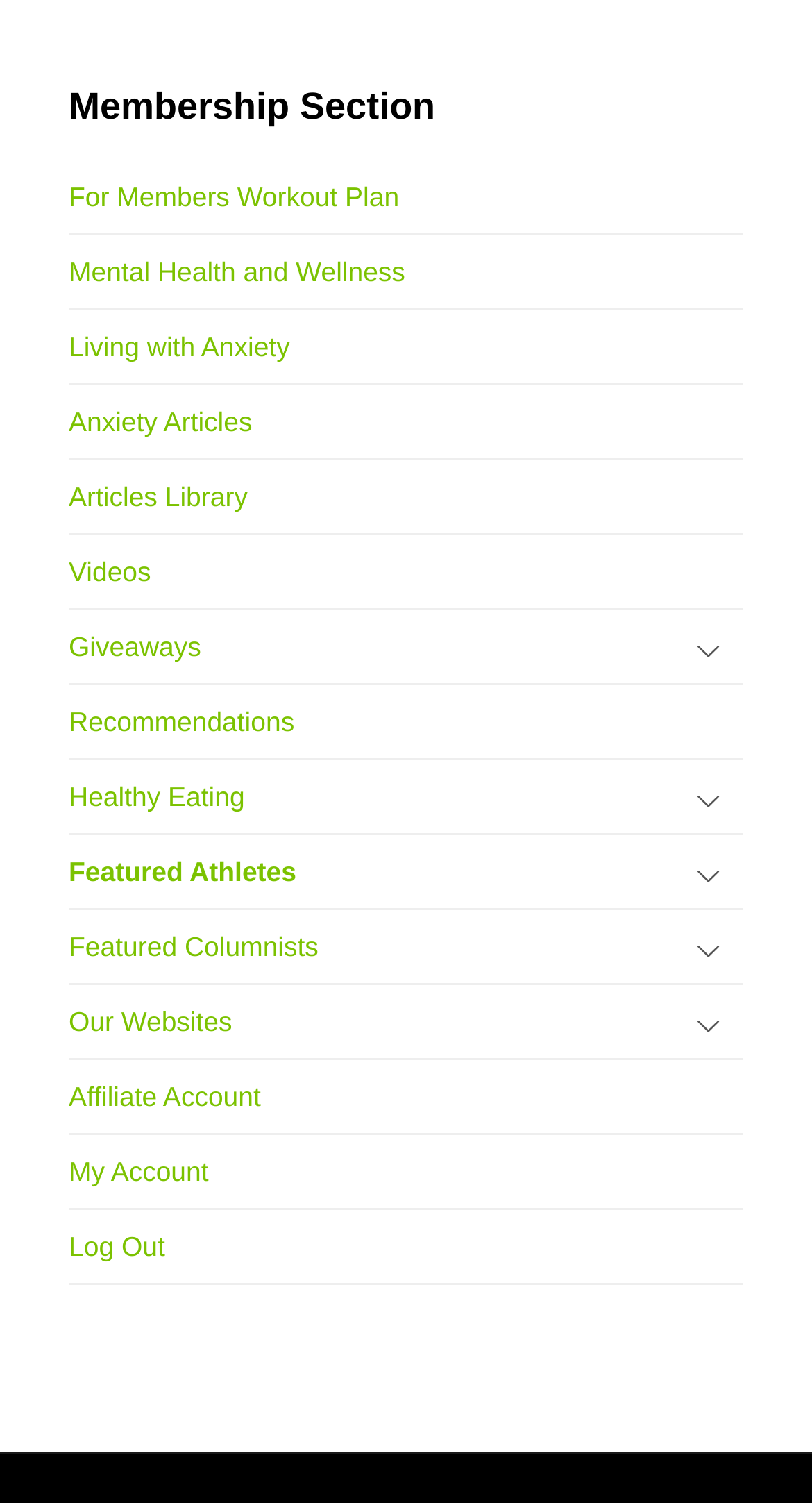Please provide the bounding box coordinates for the element that needs to be clicked to perform the following instruction: "Explore mental health and wellness resources". The coordinates should be given as four float numbers between 0 and 1, i.e., [left, top, right, bottom].

[0.085, 0.157, 0.915, 0.205]